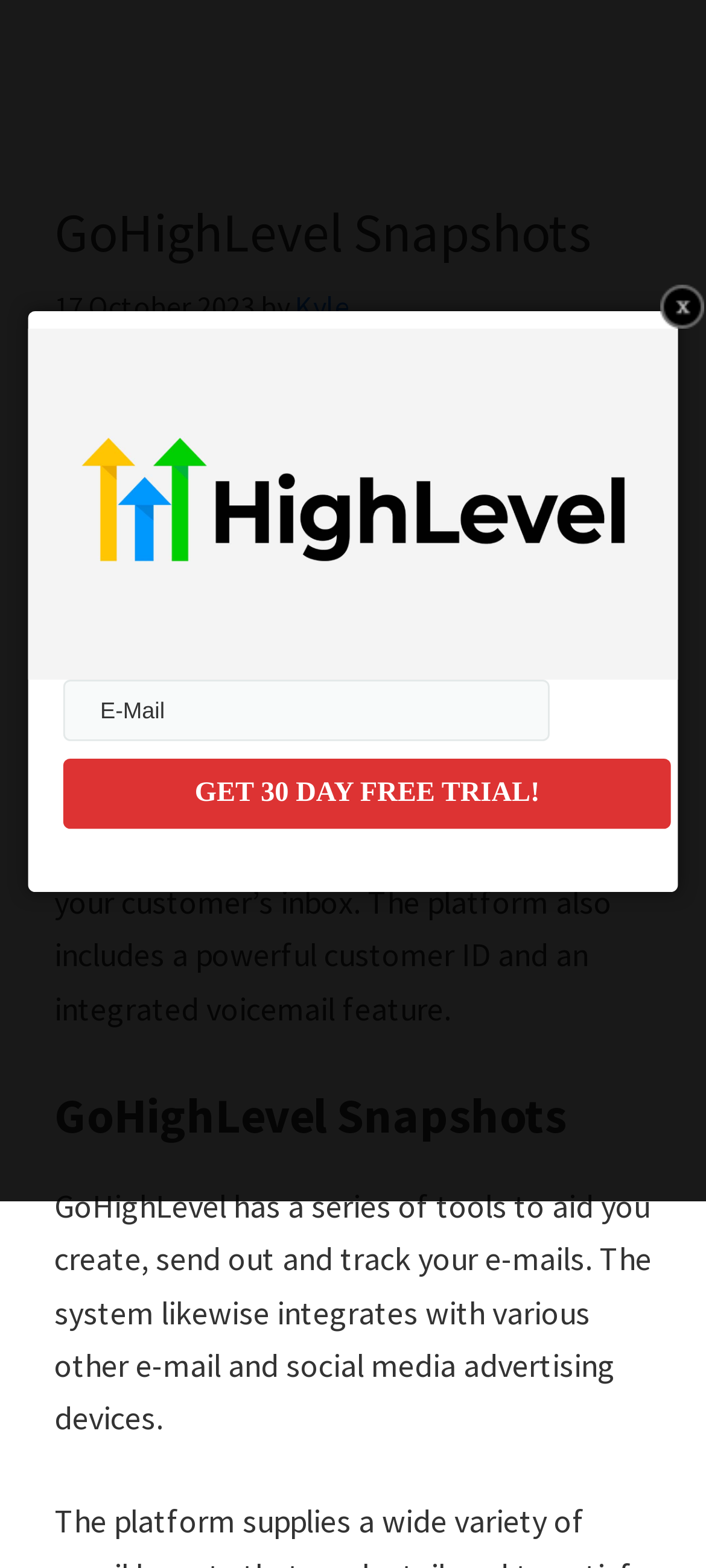What can be created to gather call details?
Based on the image, provide your answer in one word or phrase.

Customized forms